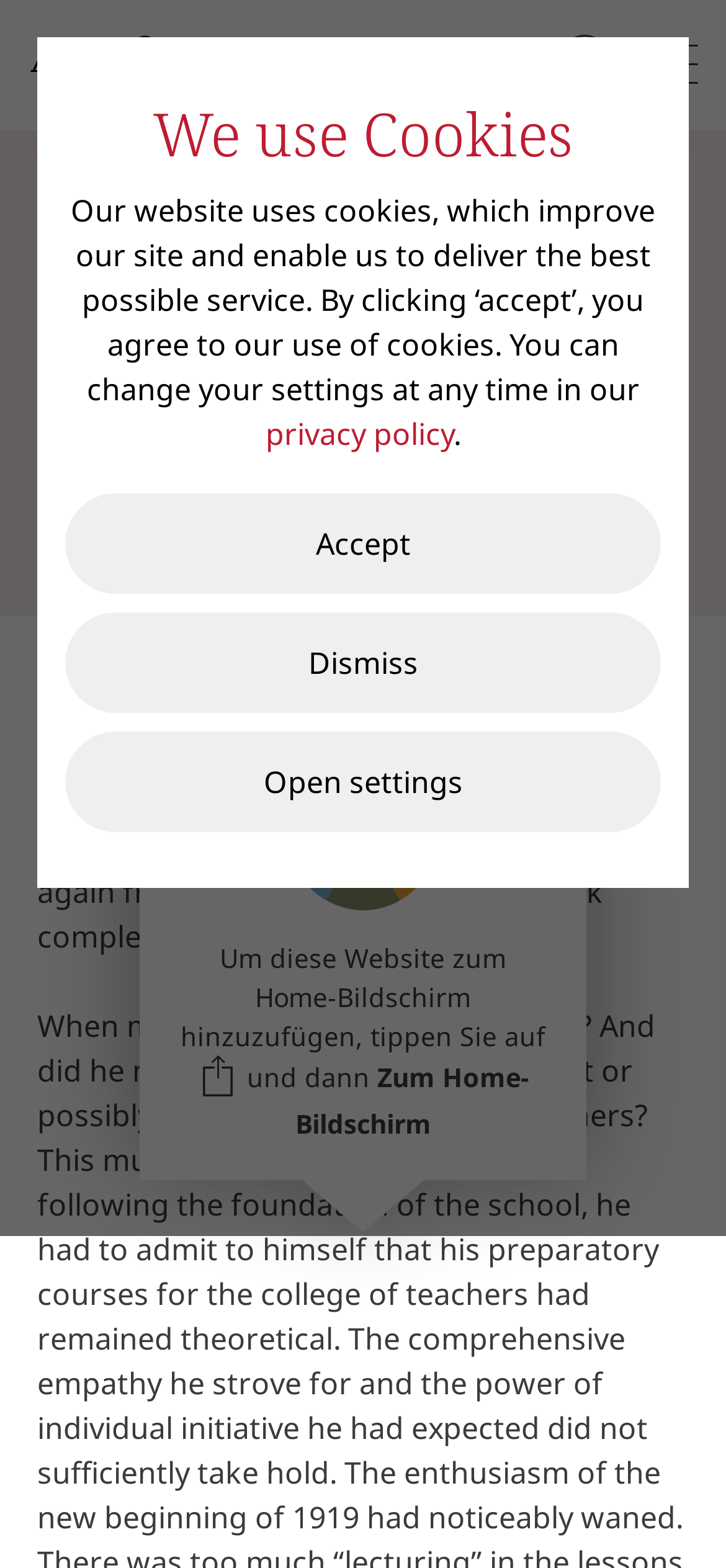Find the bounding box coordinates of the area that needs to be clicked in order to achieve the following instruction: "Open the SERVICE page". The coordinates should be specified as four float numbers between 0 and 1, i.e., [left, top, right, bottom].

[0.051, 0.473, 0.238, 0.498]